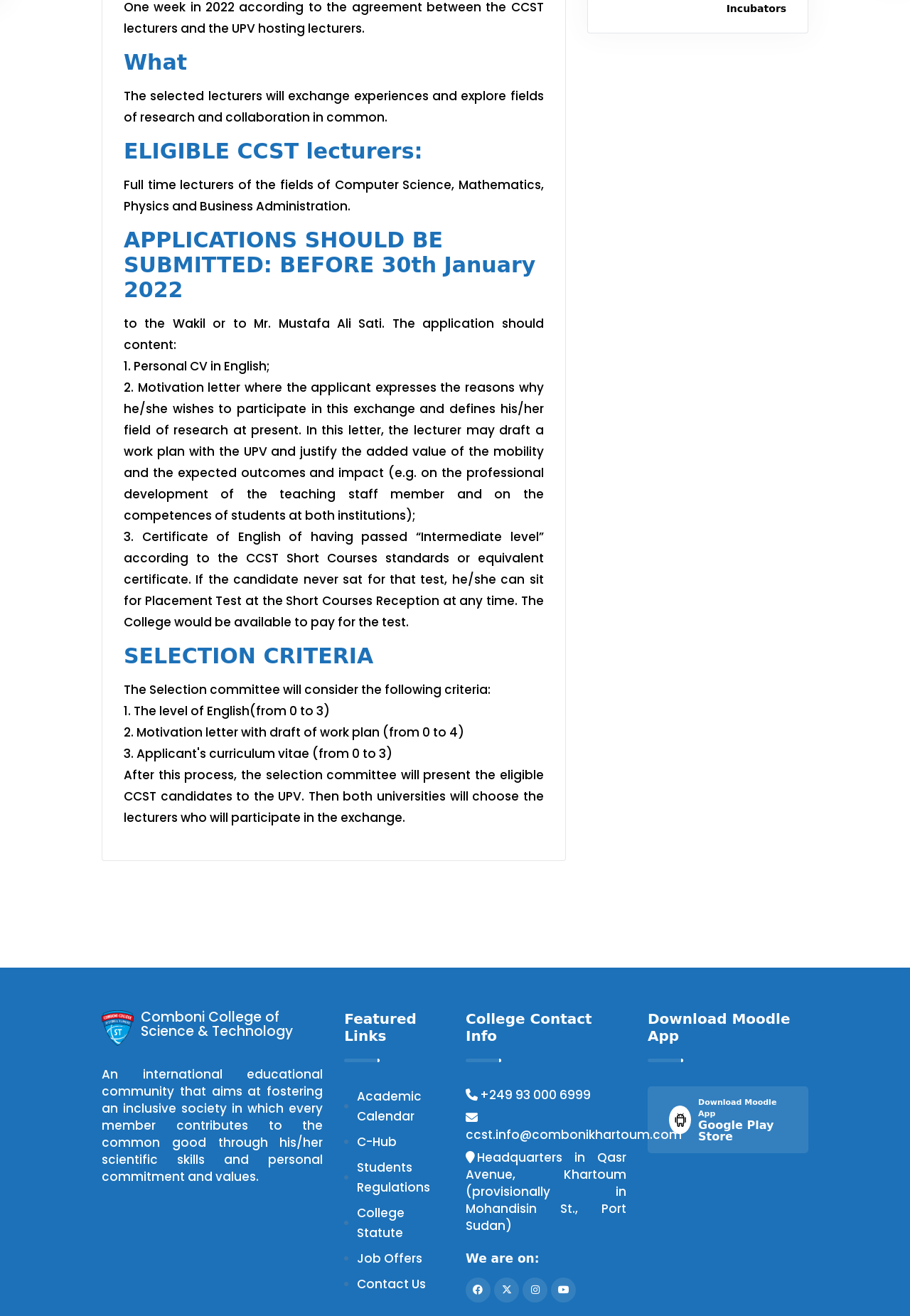Find the bounding box coordinates of the element you need to click on to perform this action: 'Click CCST LOGO'. The coordinates should be represented by four float values between 0 and 1, in the format [left, top, right, bottom].

[0.112, 0.776, 0.147, 0.786]